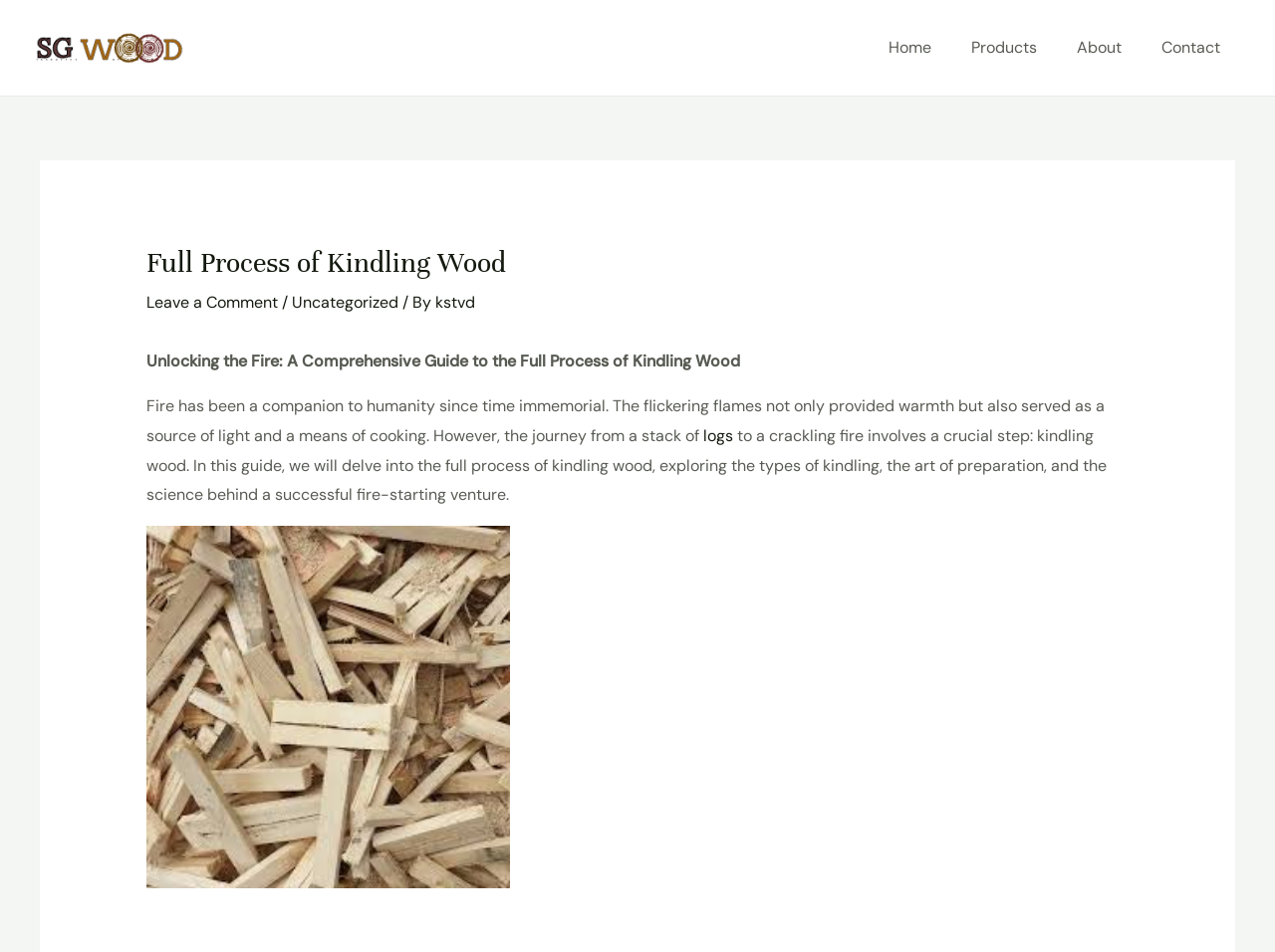Find and indicate the bounding box coordinates of the region you should select to follow the given instruction: "Click on the Leave a Comment link".

[0.115, 0.307, 0.218, 0.329]